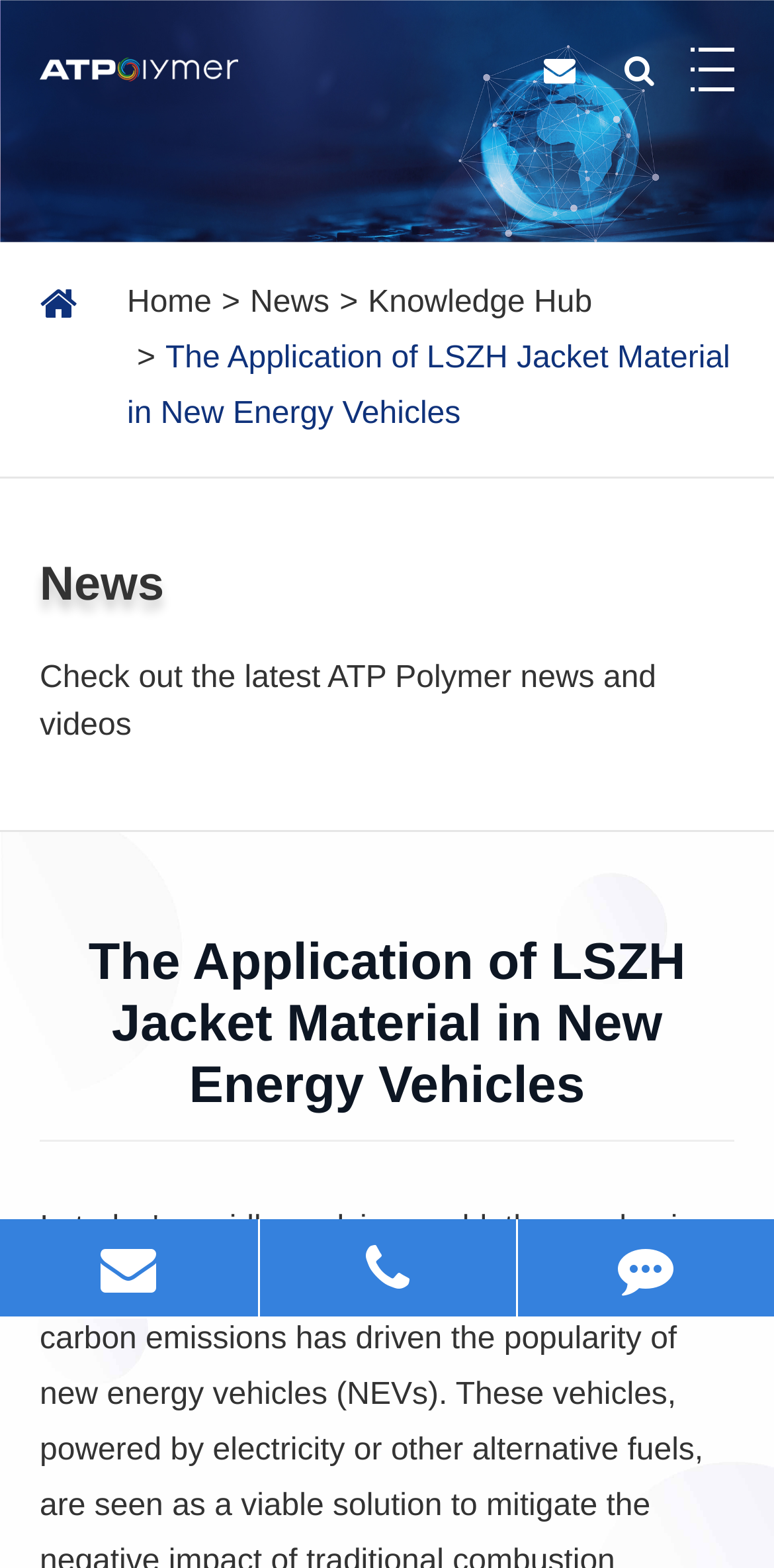Offer a detailed explanation of the webpage layout and contents.

The webpage is about the application of LSZH jacket material in new energy vehicles, with a focus on environmental sustainability and reducing carbon emissions. At the top left corner, there is a logo of GuangDong Advanced Thermoplastic Polymer Technology Co., Ltd., which is also a clickable link. Below the logo, there is a large banner image that spans the entire width of the page, with the title "The Application of LSZH Jacket Material in New Energy Vehicles" written on it.

On the top right side, there are four navigation links: "Home", "News", "Knowledge Hub", and another link with the same title as the banner image. Below these links, there is a section with a heading that matches the title of the banner image. This section contains a brief introduction to the topic, with a static text that invites readers to check out the latest news and videos from ATP Polymer.

At the bottom of the page, there are three links: "E-mail", "TEL", and "Feedback", which provide contact information for the company. The "TEL" link is accompanied by a phone number, +86-18028225970.